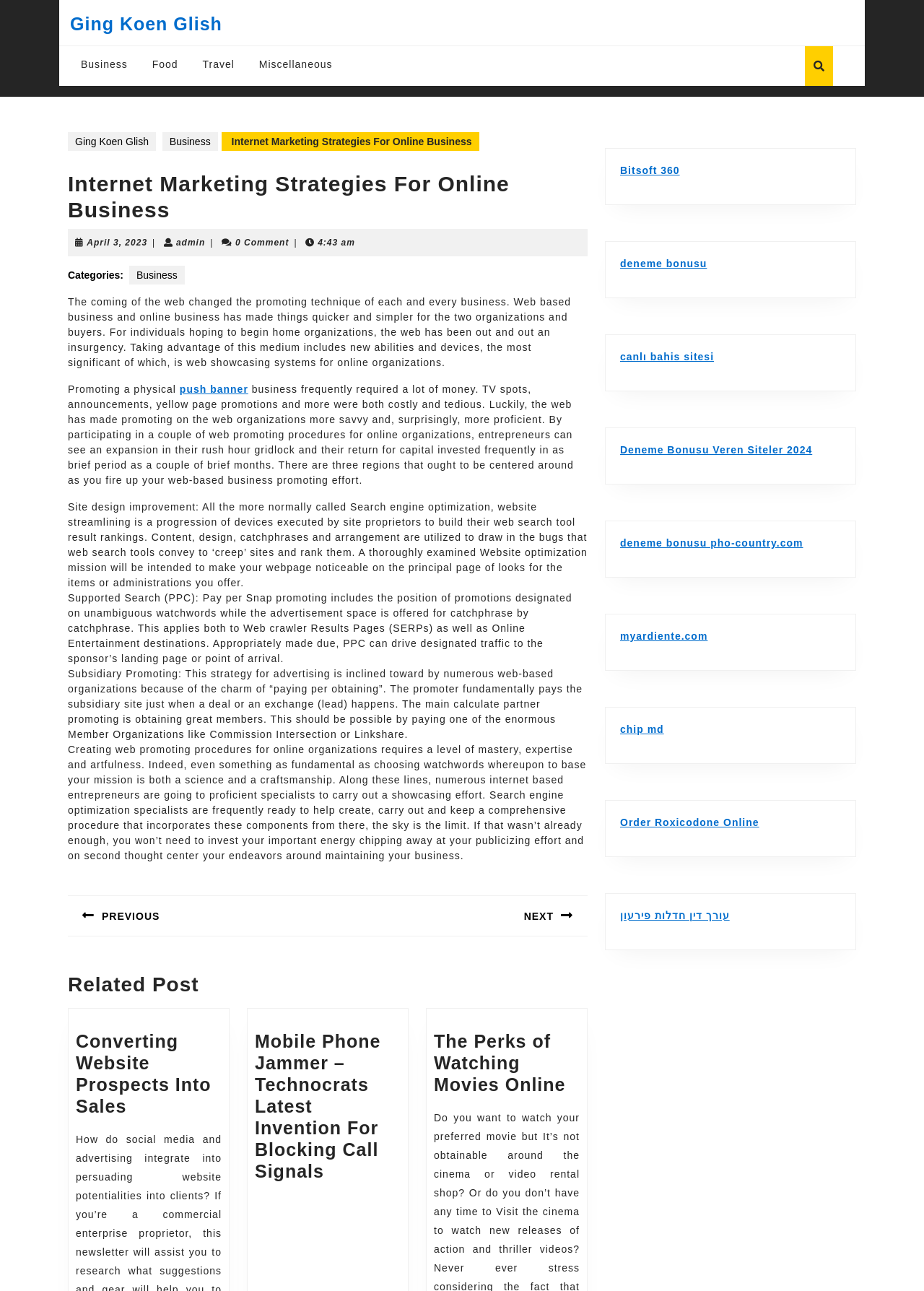Refer to the image and provide an in-depth answer to the question:
What is the purpose of Search Engine Optimization?

The purpose of Search Engine Optimization (SEO) can be inferred from the text, which states that SEO is a series of tools implemented by website owners to increase their web search engine result rankings. This implies that the ultimate goal of SEO is to increase the visibility of a website.